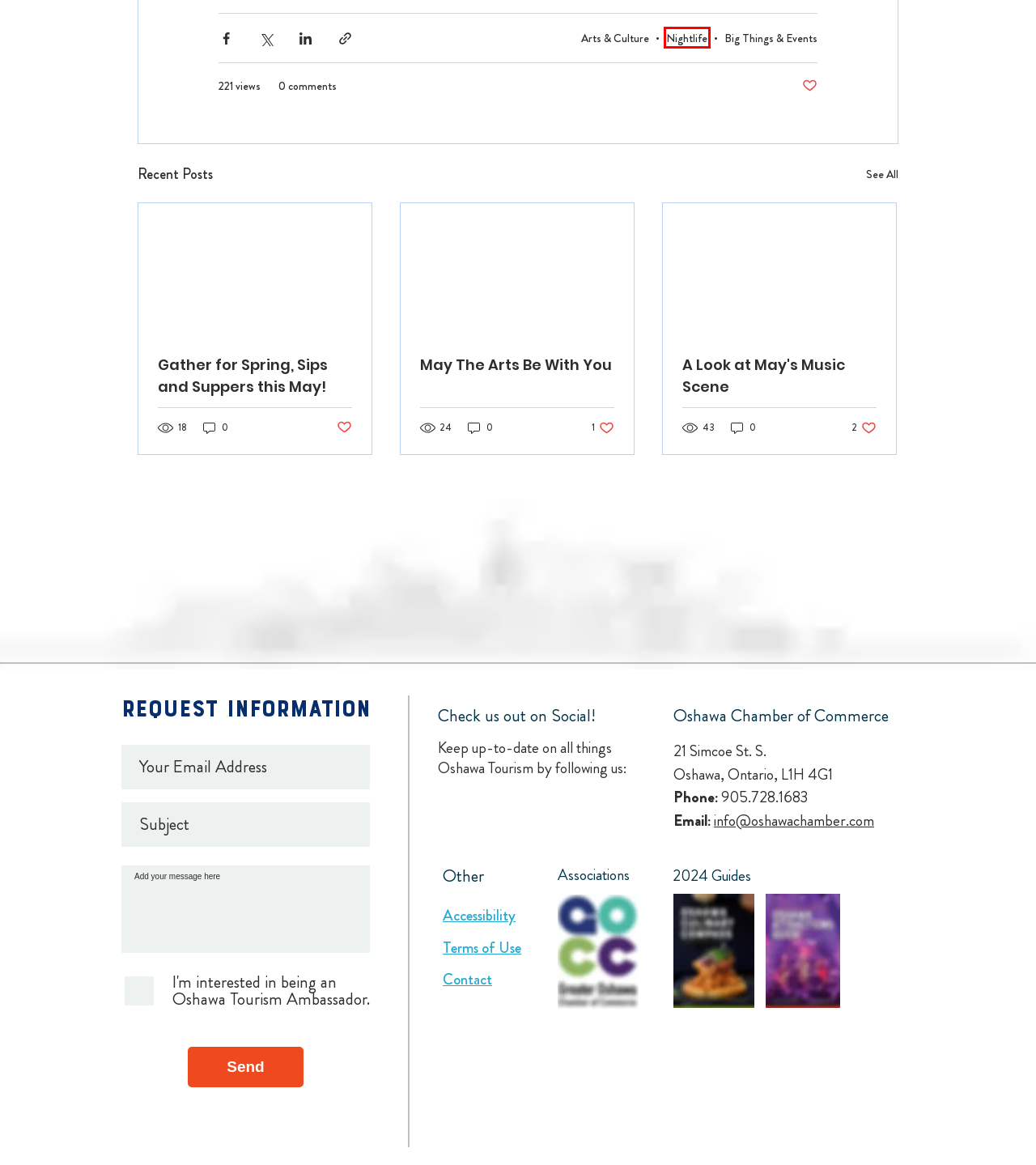You have been given a screenshot of a webpage with a red bounding box around a UI element. Select the most appropriate webpage description for the new webpage that appears after clicking the element within the red bounding box. The choices are:
A. Arts & Culture
B. A Look at May's Music Scene
C. Gather for Spring, Sips and Suppers this May!
D. Big Things & Events
E. The Atria
F. Blog | Oshawa Tourism
G. May The Arts Be With You
H. Nightlife

H